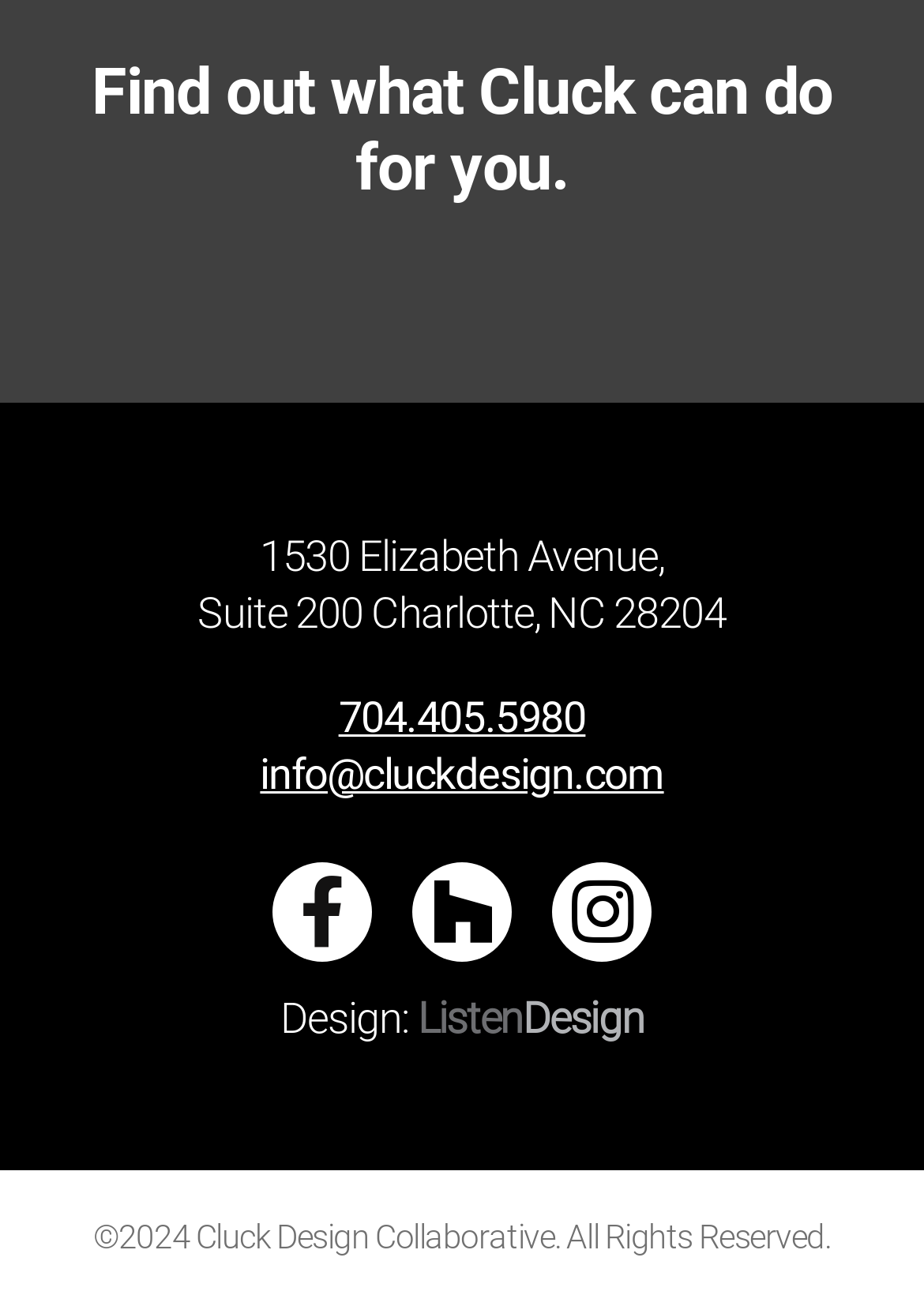Respond with a single word or phrase for the following question: 
What is the address of Cluck Design Collaborative?

1530 Elizabeth Avenue, Suite 200 Charlotte, NC 28204